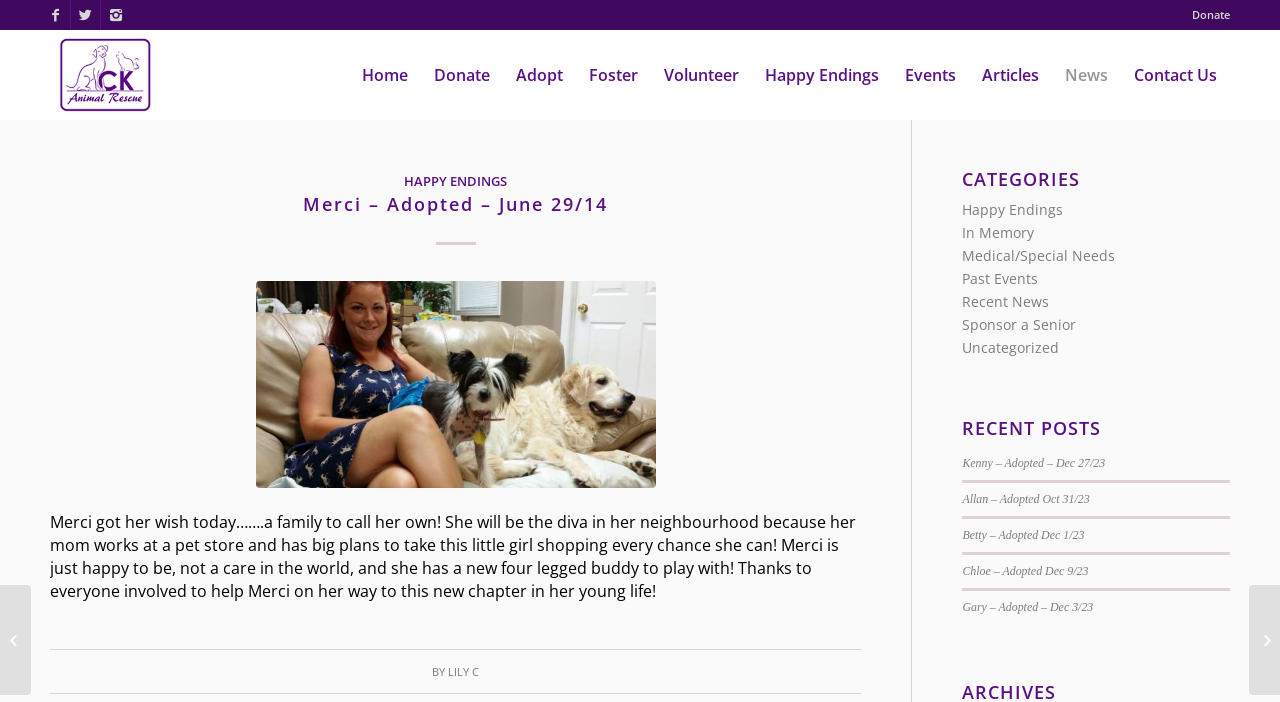What is the name of the organization mentioned on the webpage?
Carefully examine the image and provide a detailed answer to the question.

The webpage has a link to 'CK Animal Rescue' which suggests that it is the organization involved in the adoption of Merci and other animals.